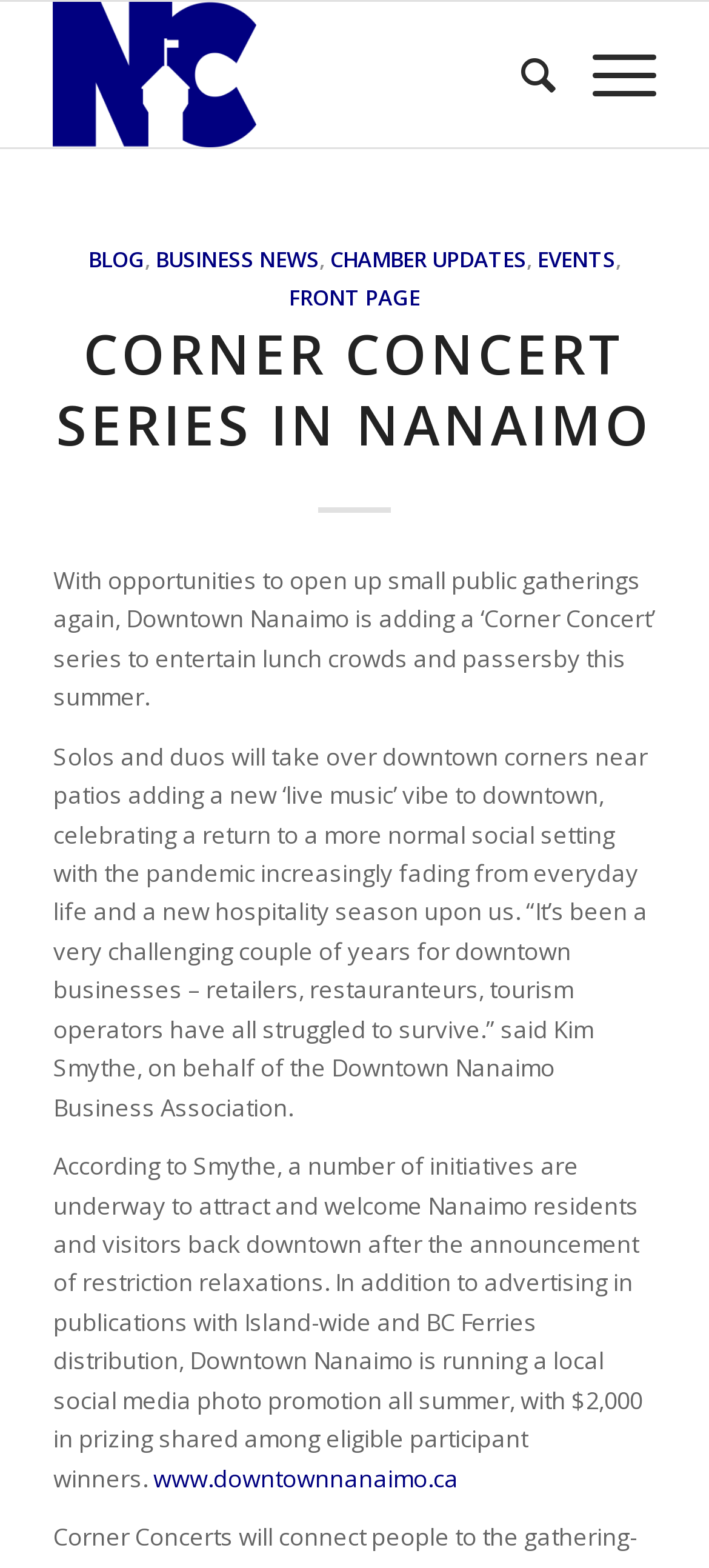Specify the bounding box coordinates for the region that must be clicked to perform the given instruction: "View the menu".

[0.784, 0.001, 0.925, 0.094]